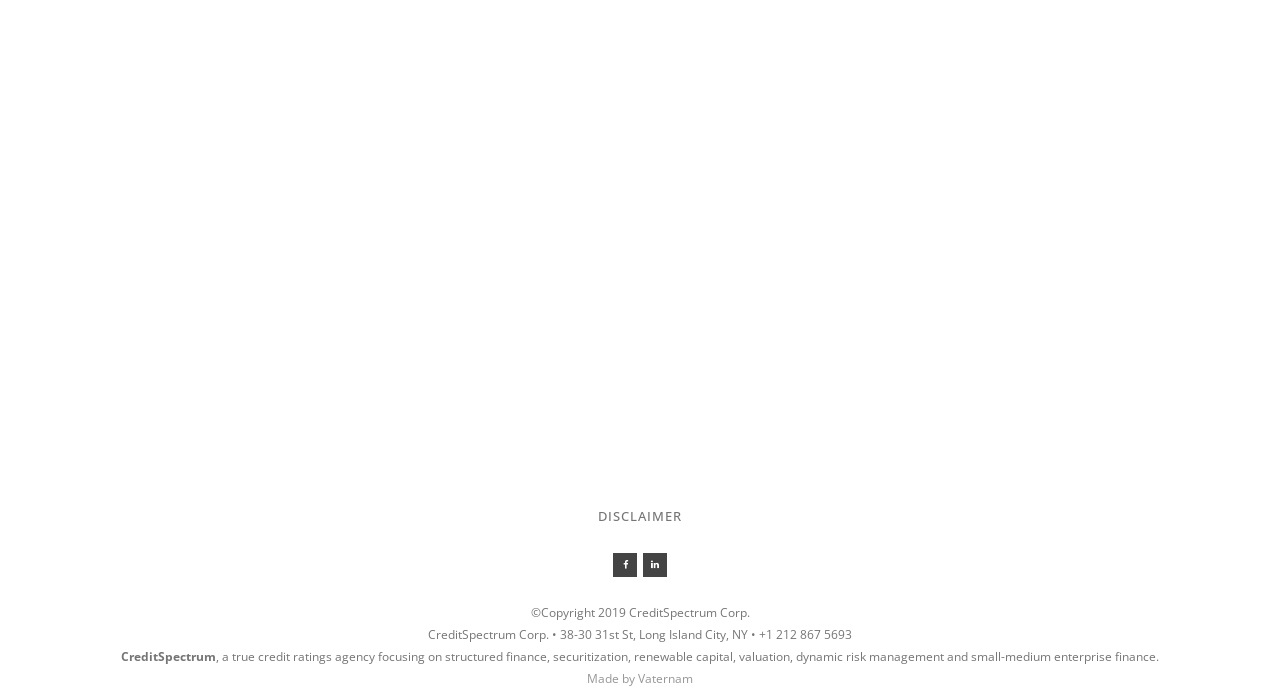Locate the UI element described by Made by Vaternam in the provided webpage screenshot. Return the bounding box coordinates in the format (top-left x, top-left y, bottom-right x, bottom-right y), ensuring all values are between 0 and 1.

[0.459, 0.959, 0.541, 0.983]